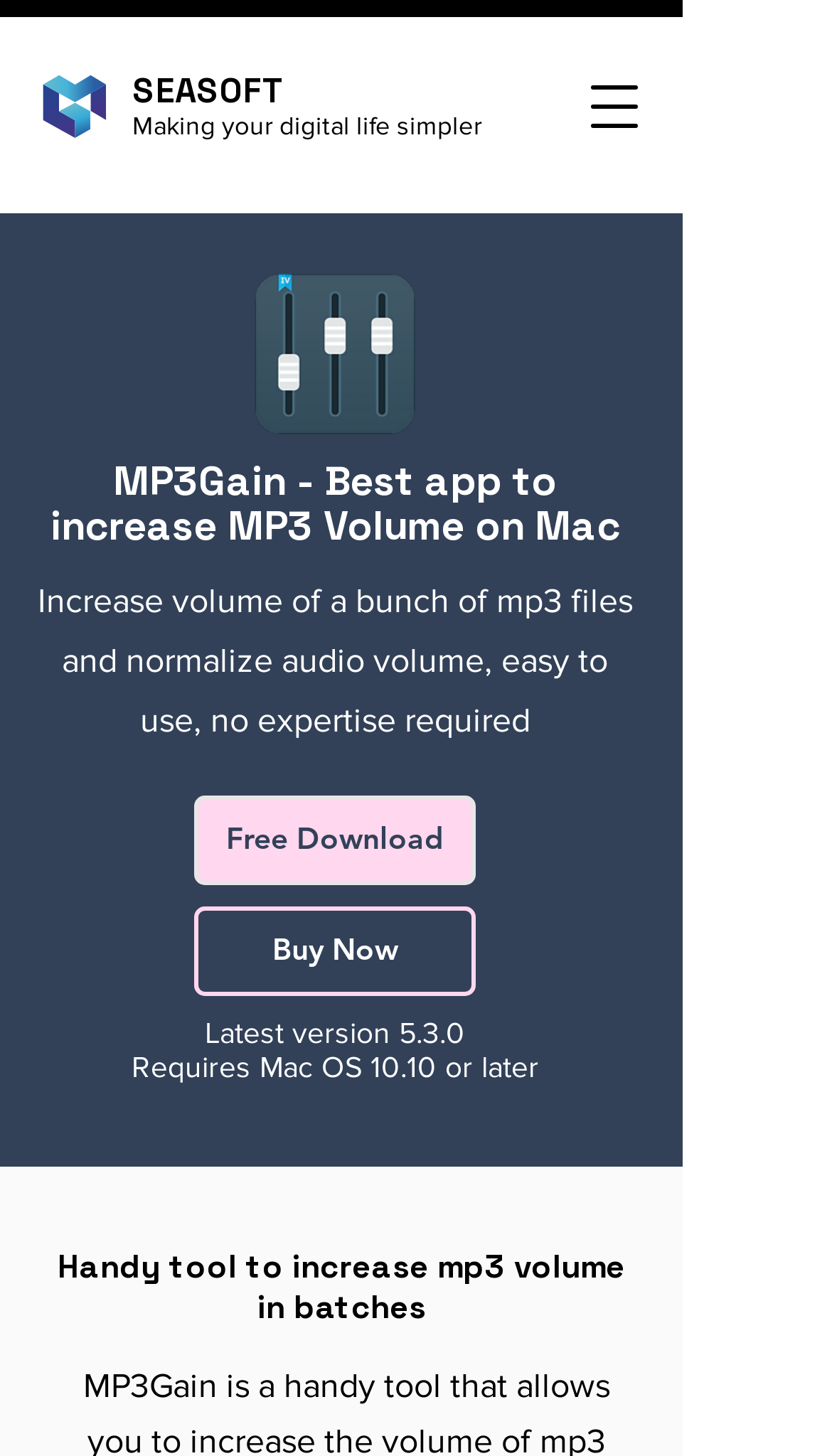Please answer the following question using a single word or phrase: What are the two options to get the app?

Free Download and Buy Now